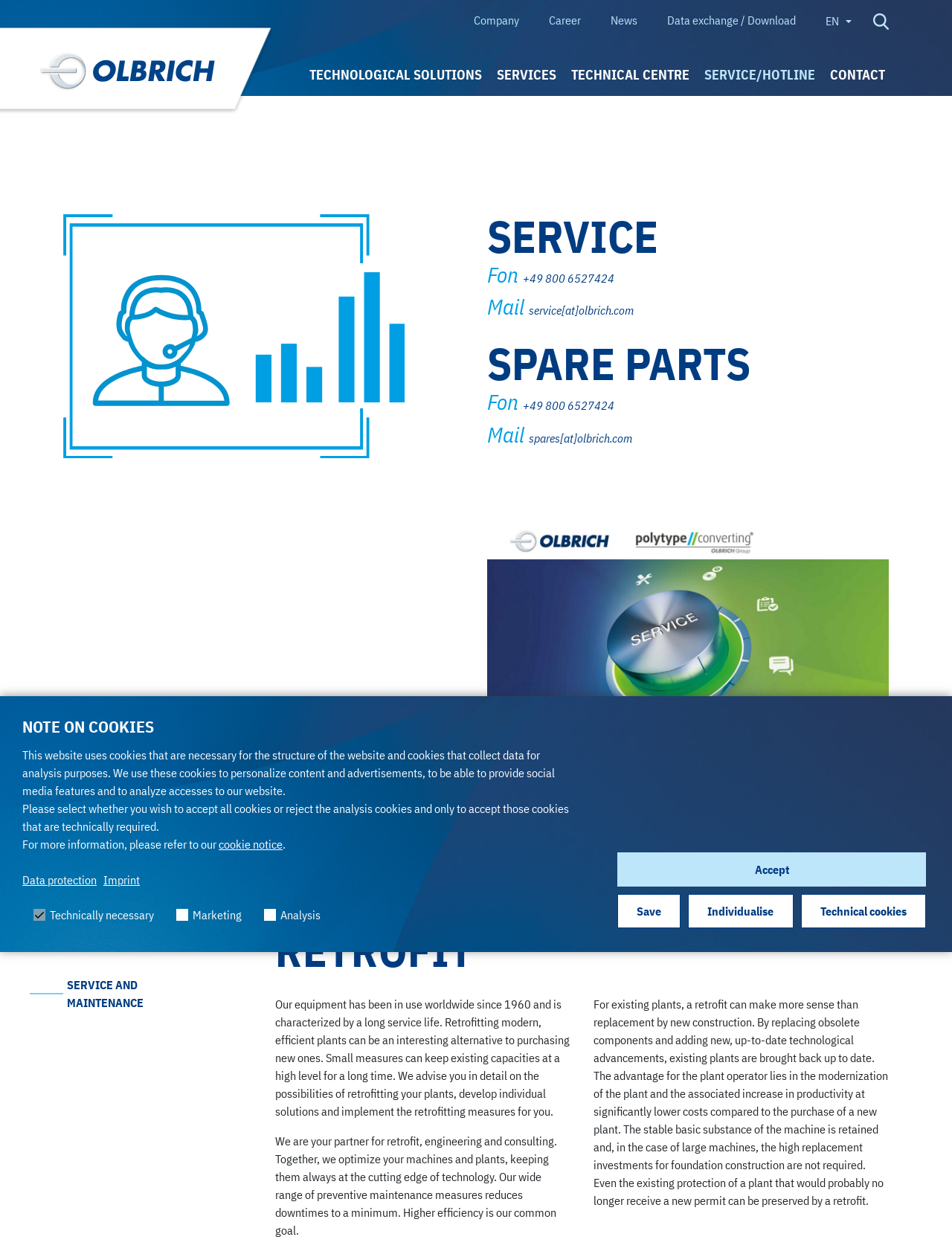Please specify the bounding box coordinates in the format (top-left x, top-left y, bottom-right x, bottom-right y), with values ranging from 0 to 1. Identify the bounding box for the UI component described as follows: Download: Broschure for Service

[0.512, 0.647, 0.674, 0.658]